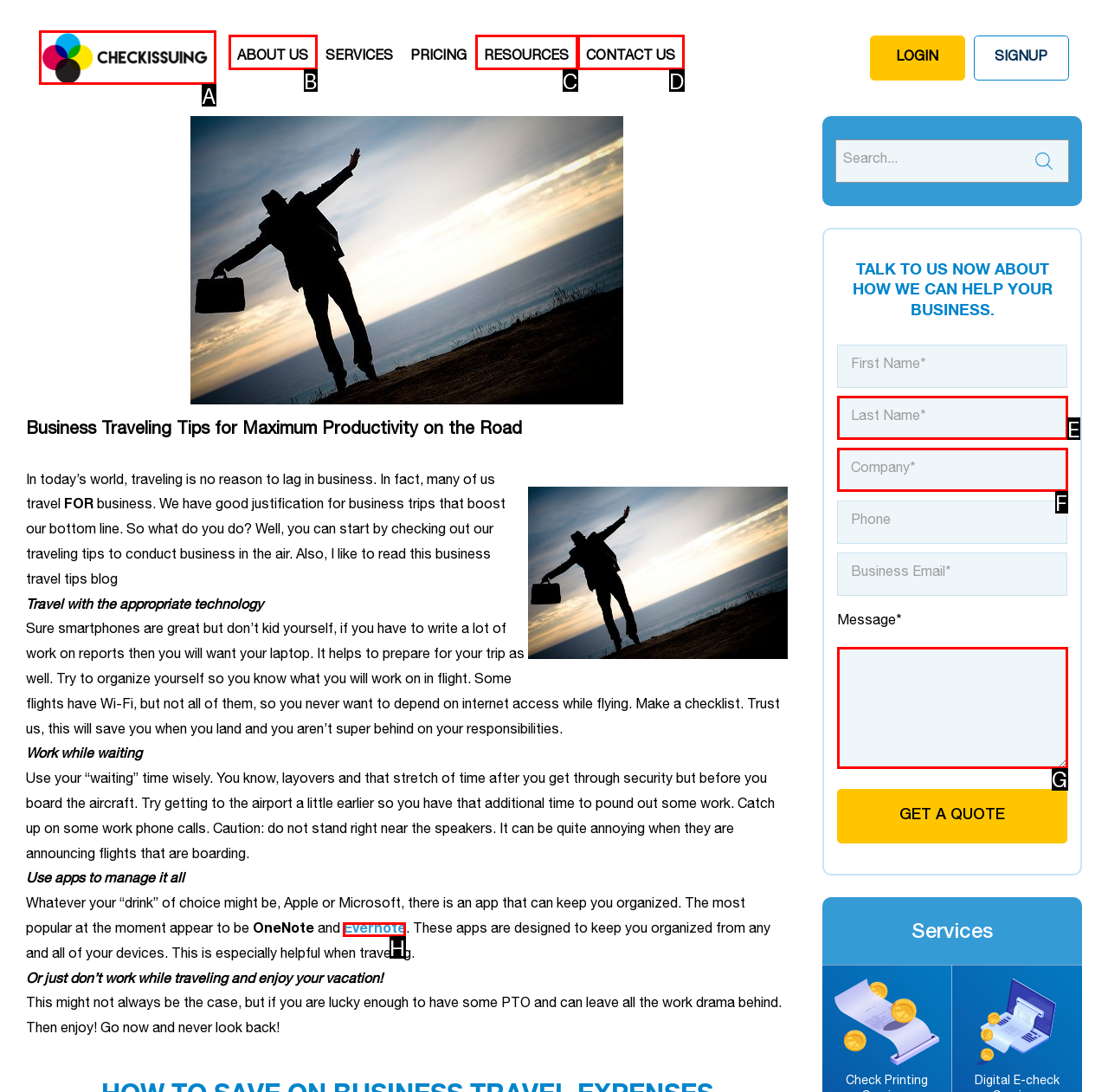To achieve the task: View the thesis 'umi-umd-4385.pdf', which HTML element do you need to click?
Respond with the letter of the correct option from the given choices.

None